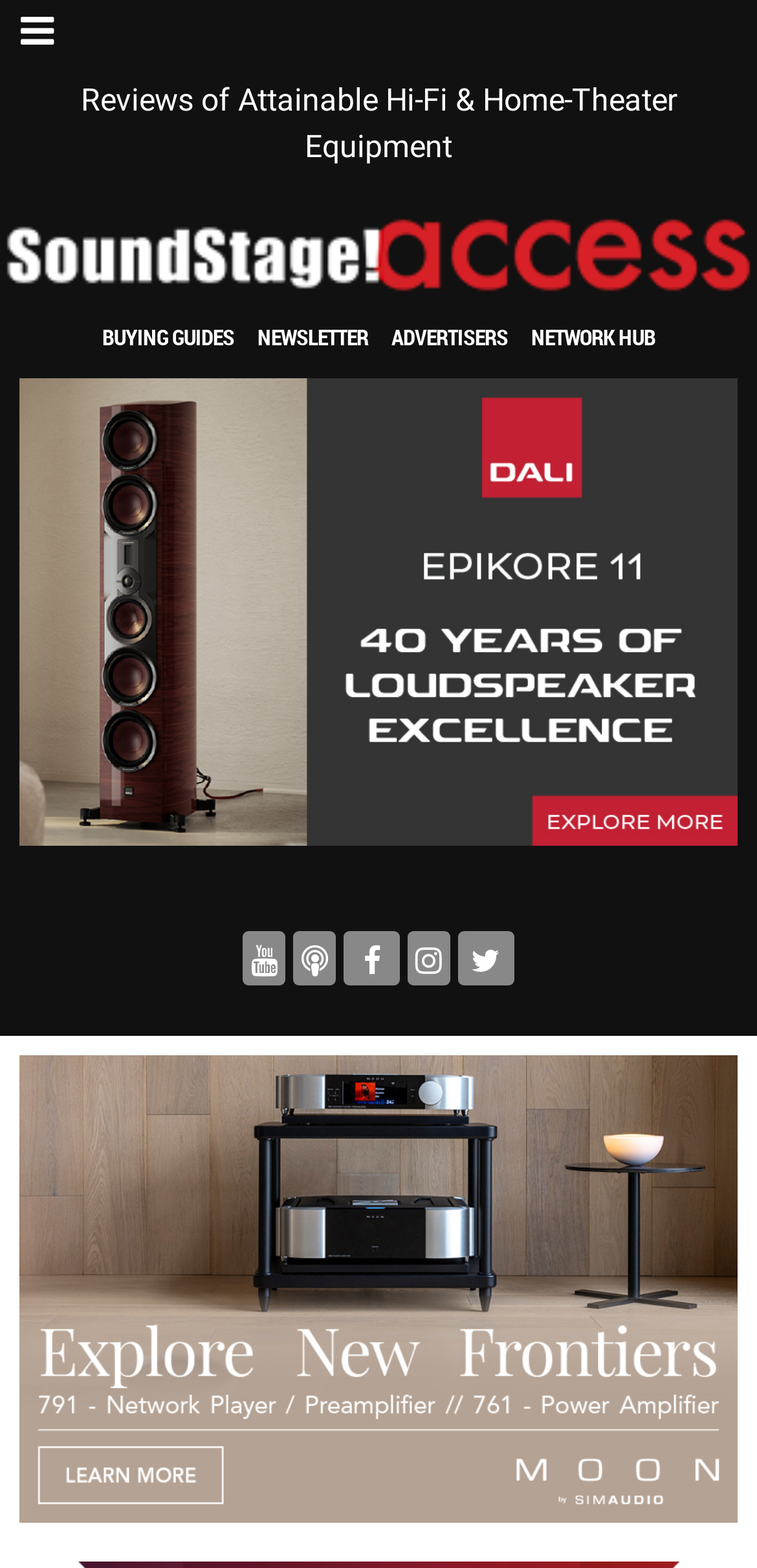Provide a short answer to the following question with just one word or phrase: What is the brand of the CD player being reviewed?

Rotel